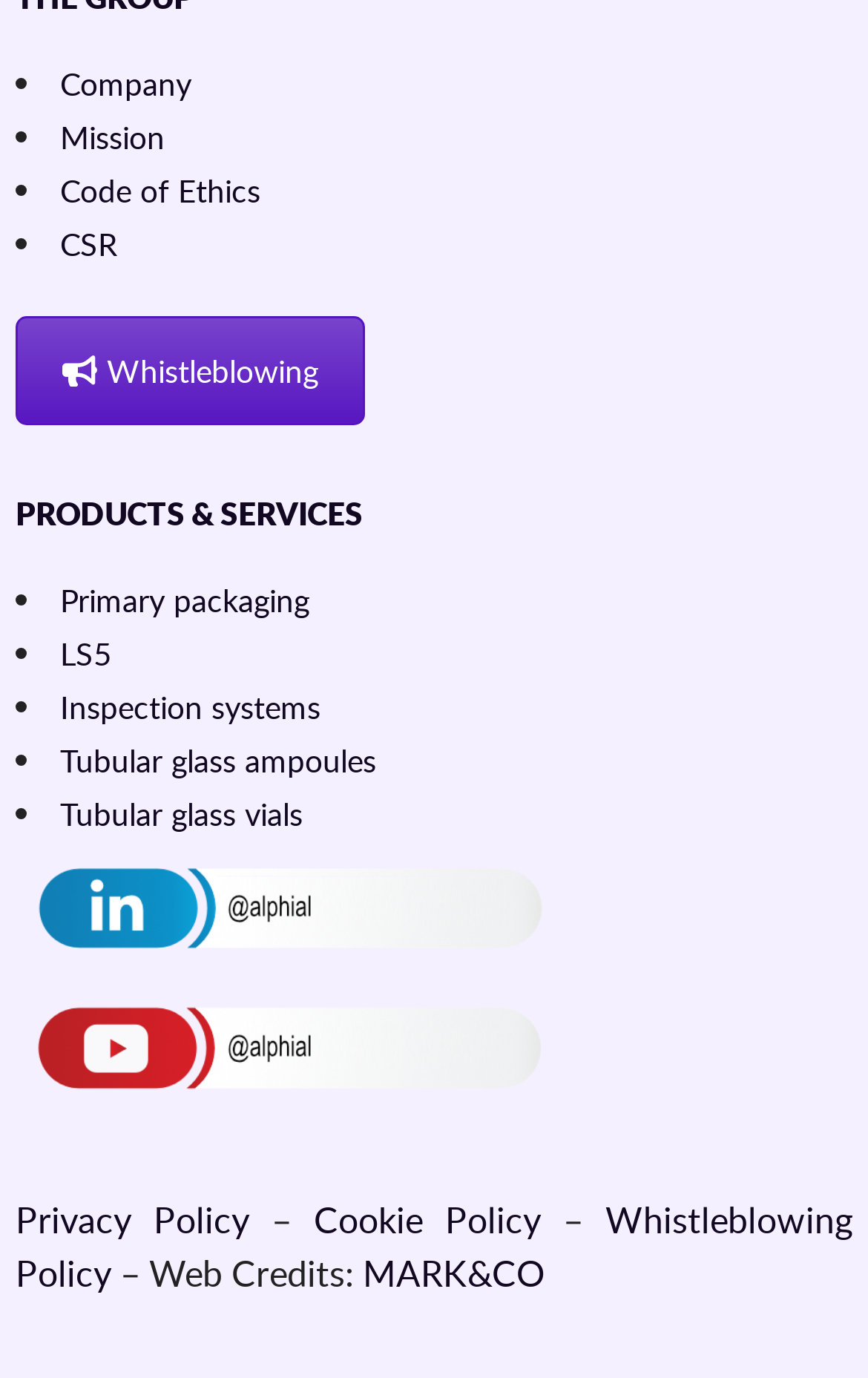Given the following UI element description: "Tubular glass ampoules", find the bounding box coordinates in the webpage screenshot.

[0.069, 0.536, 0.433, 0.566]